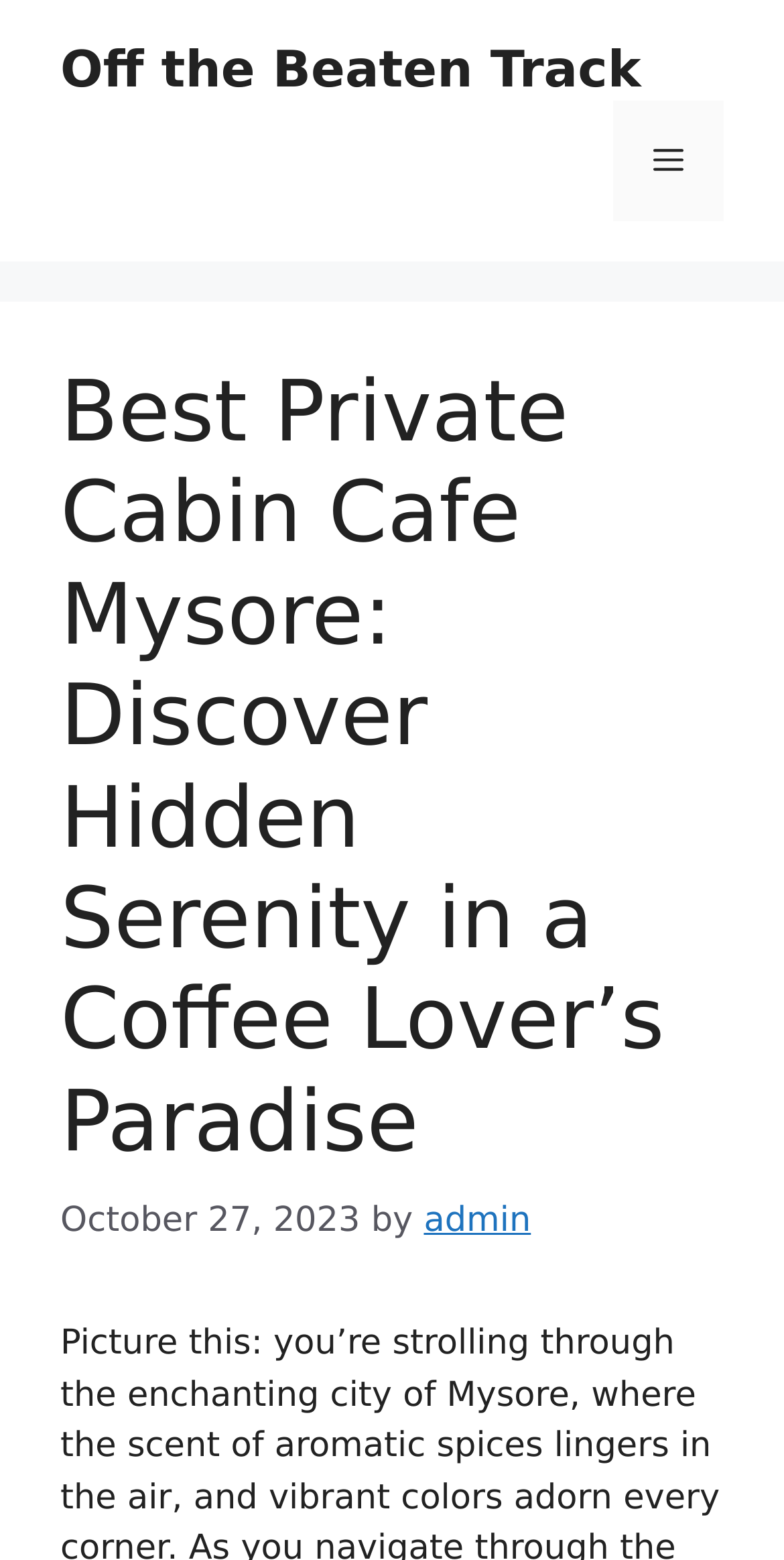Please answer the following question using a single word or phrase: 
What is the theme of the webpage?

Coffee